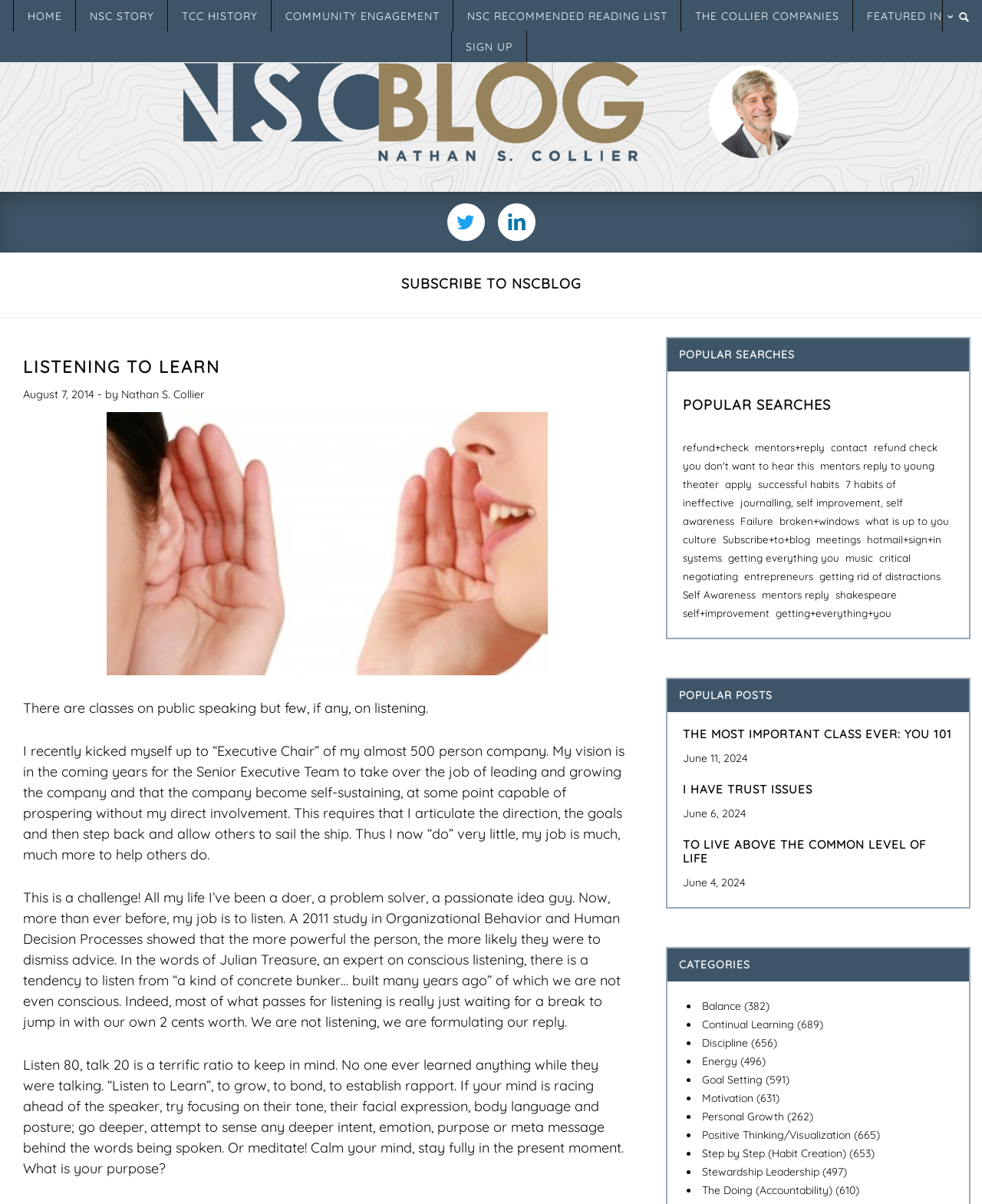Please determine the main heading text of this webpage.

LISTENING TO LEARN